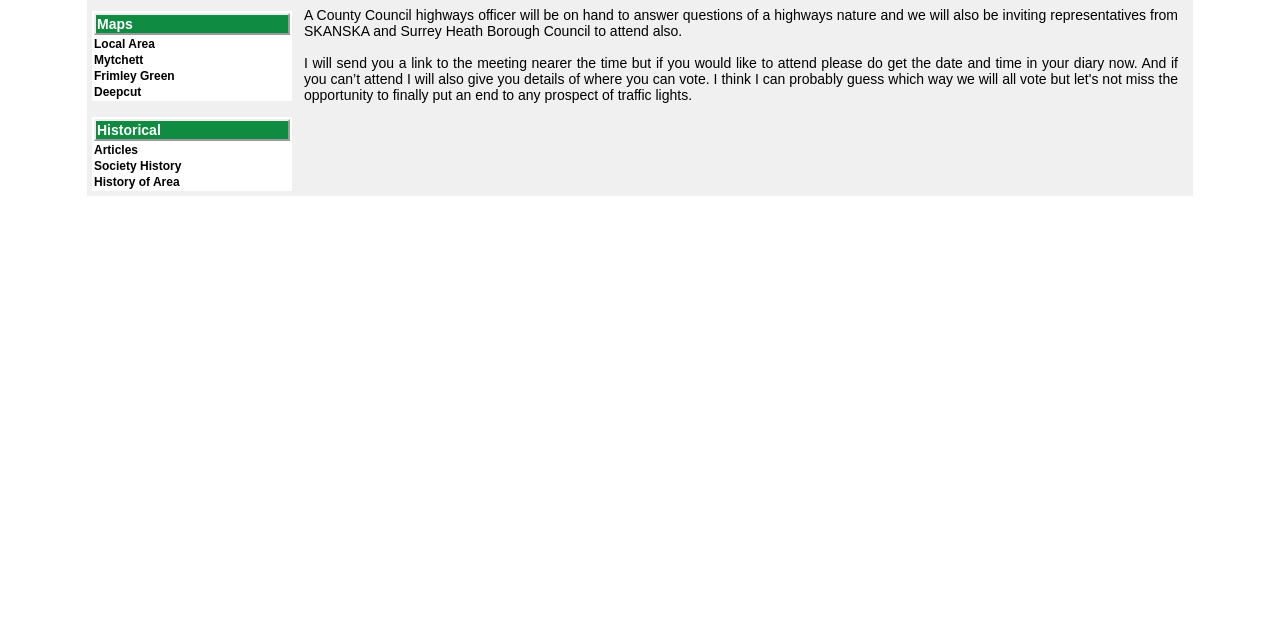Identify the bounding box for the UI element specified in this description: "History of Area". The coordinates must be four float numbers between 0 and 1, formatted as [left, top, right, bottom].

[0.073, 0.273, 0.227, 0.295]